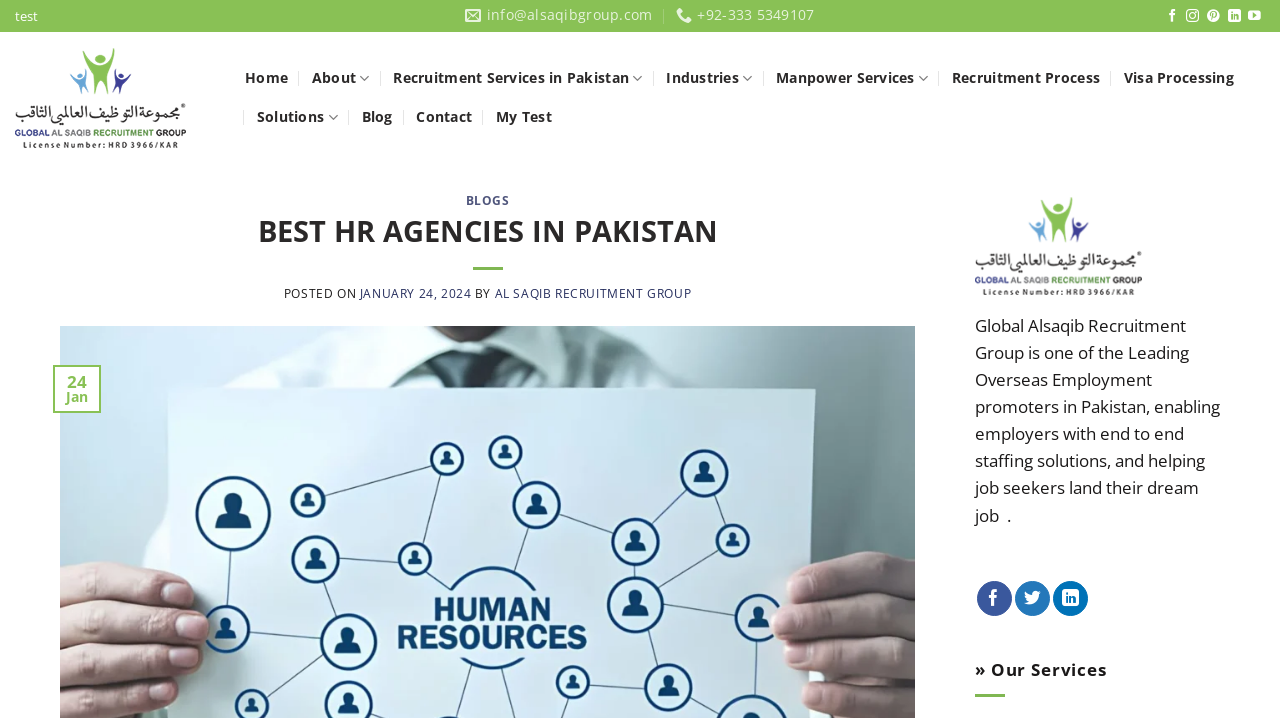Can you determine the bounding box coordinates of the area that needs to be clicked to fulfill the following instruction: "Read the blog post"?

[0.364, 0.267, 0.398, 0.289]